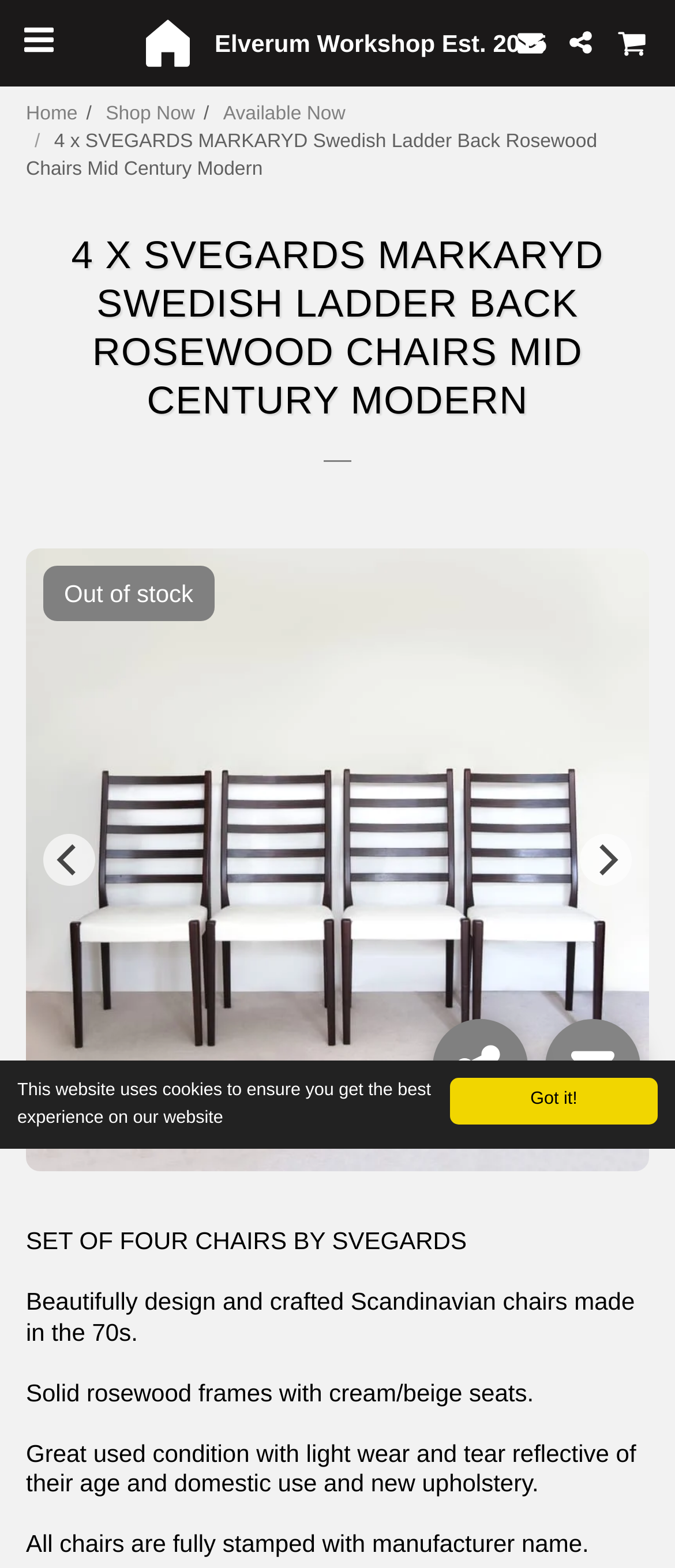Please identify the bounding box coordinates of the area I need to click to accomplish the following instruction: "view available now".

[0.331, 0.066, 0.512, 0.079]